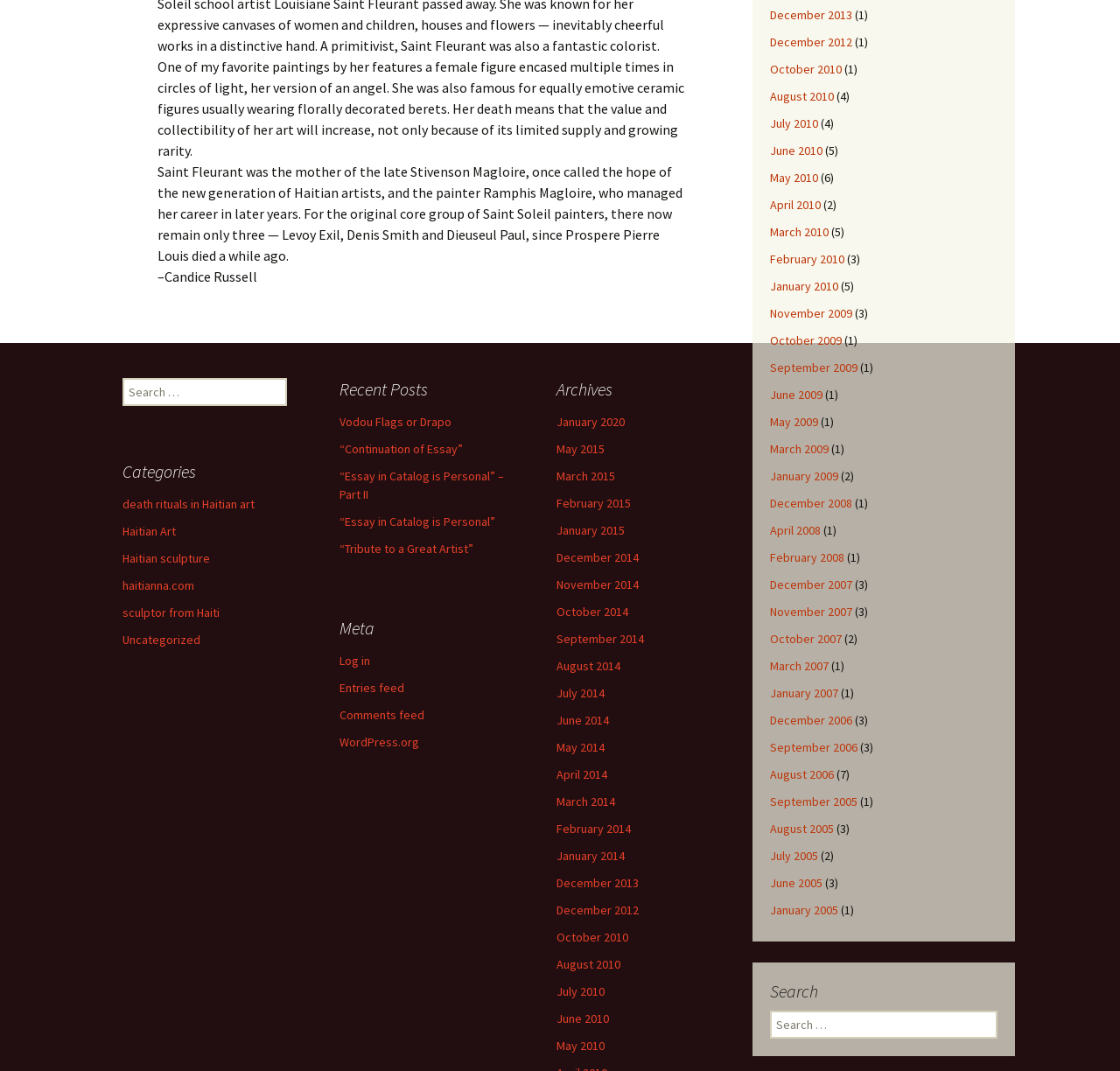Locate the bounding box of the UI element described by: "January 2007" in the given webpage screenshot.

[0.688, 0.64, 0.748, 0.654]